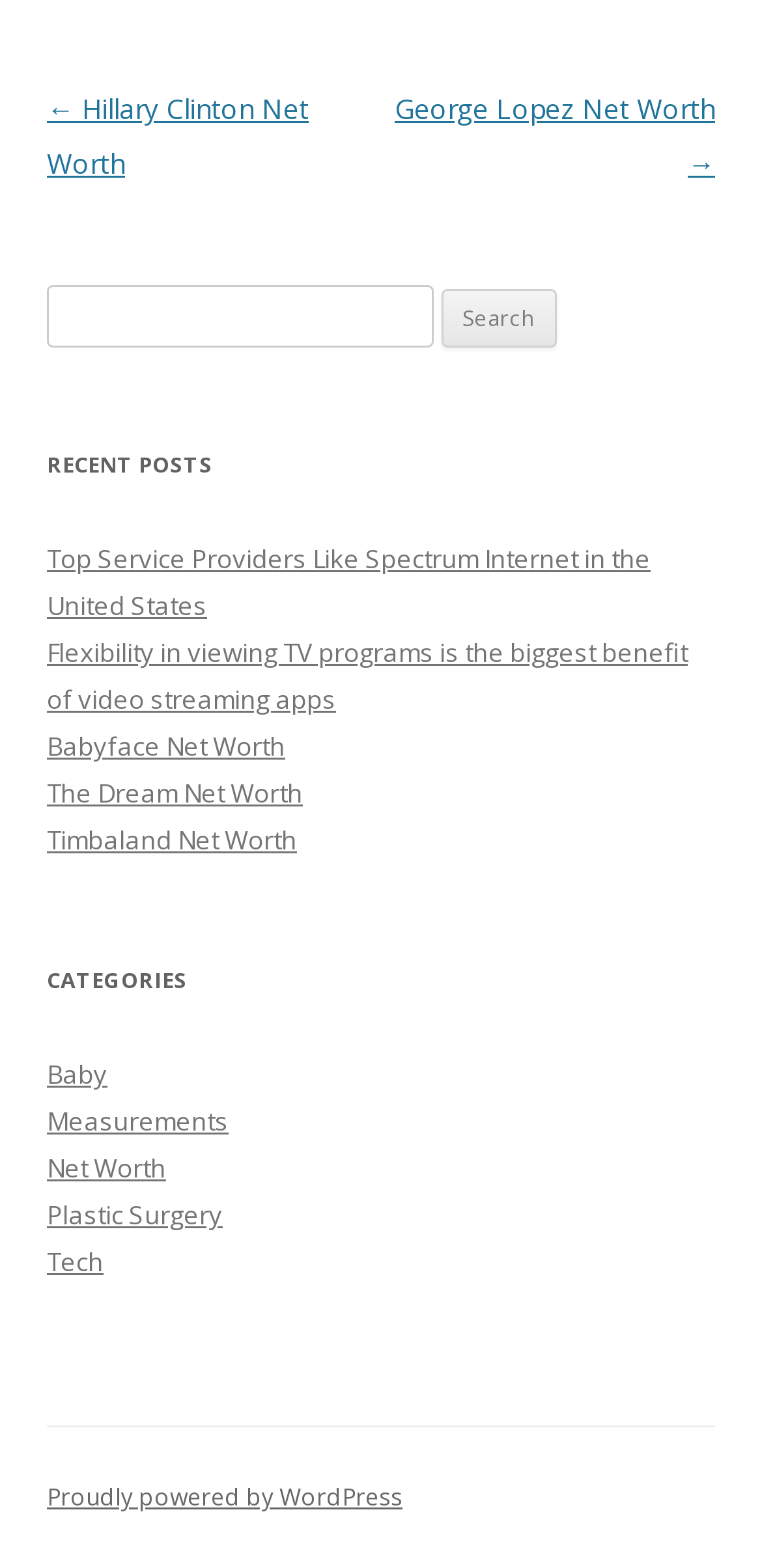Identify the bounding box coordinates of the element that should be clicked to fulfill this task: "Visit the next page". The coordinates should be provided as four float numbers between 0 and 1, i.e., [left, top, right, bottom].

[0.518, 0.058, 0.938, 0.116]